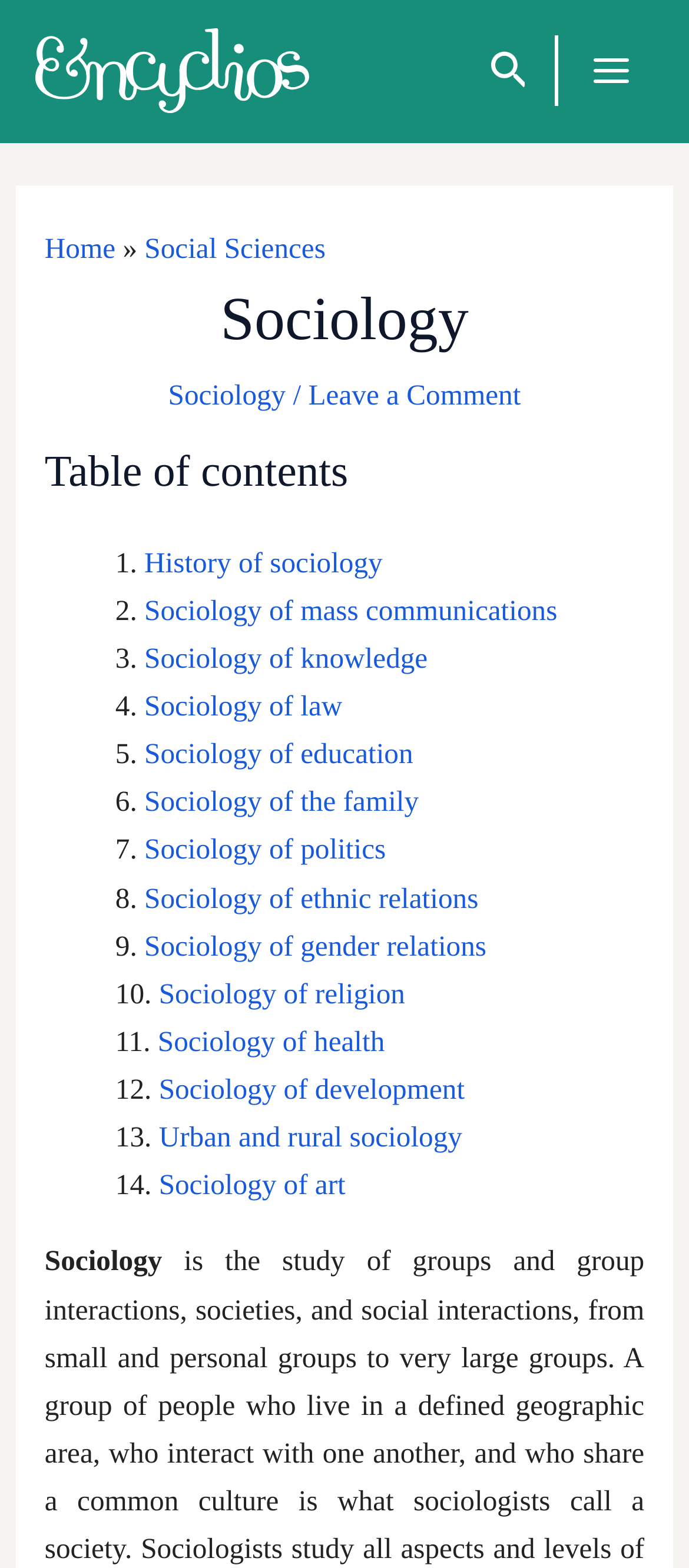Provide your answer to the question using just one word or phrase: What is the name of the website?

Encyclios